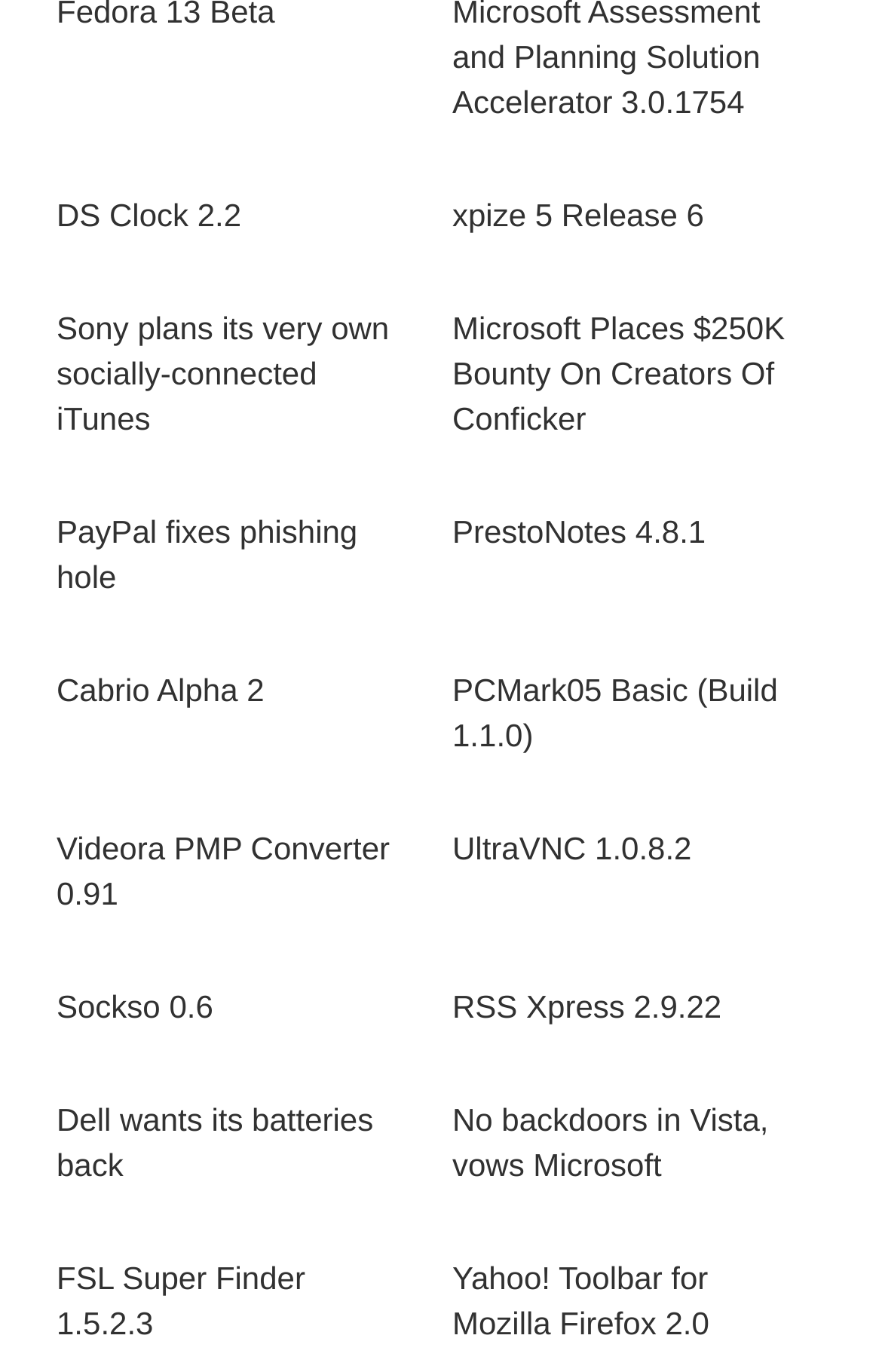Please locate the bounding box coordinates of the element that should be clicked to achieve the given instruction: "Read about Sony's socially-connected iTunes".

[0.064, 0.226, 0.441, 0.318]